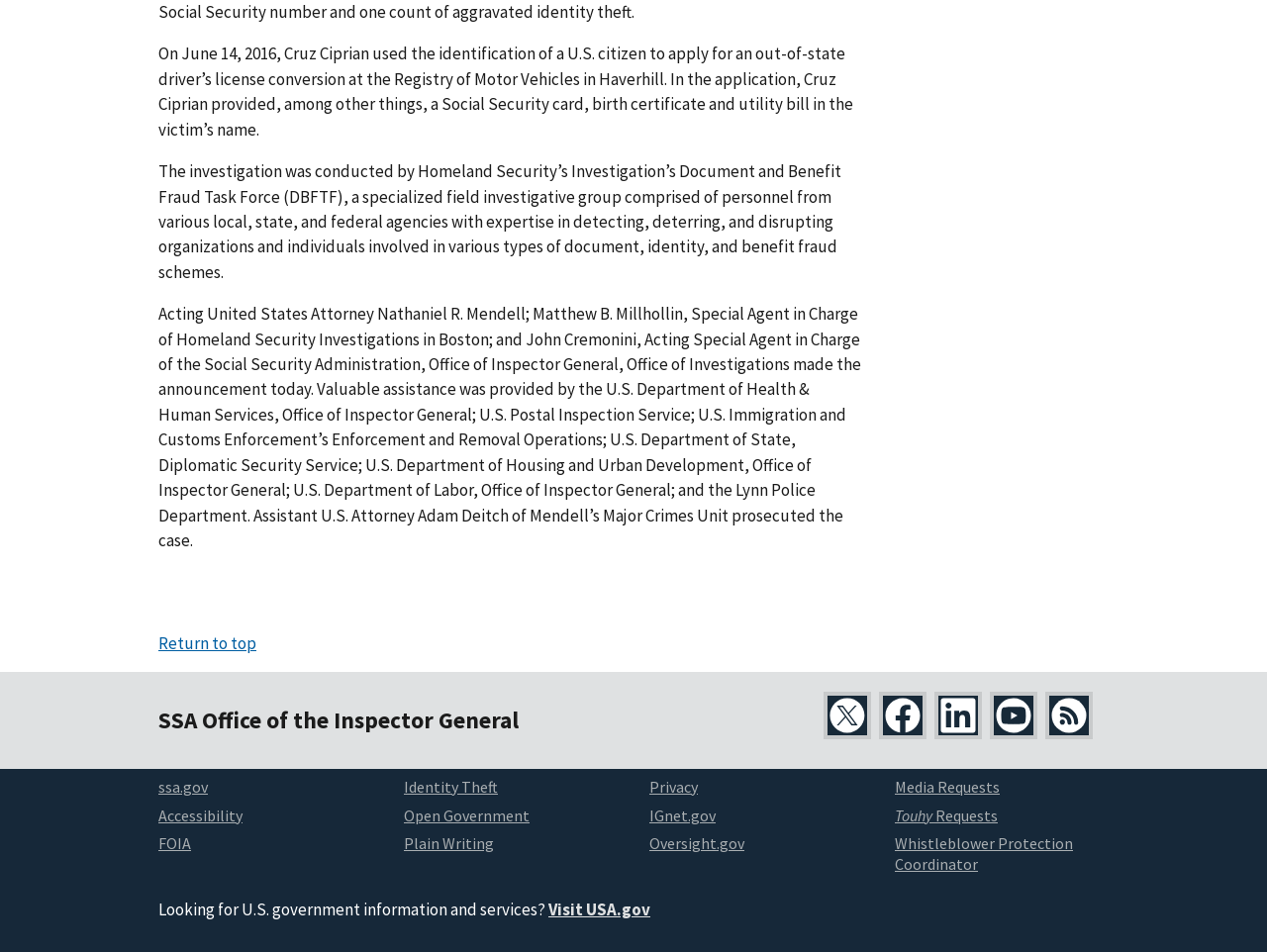Using the provided element description, identify the bounding box coordinates as (top-left x, top-left y, bottom-right x, bottom-right y). Ensure all values are between 0 and 1. Description: Identity Theft

[0.319, 0.816, 0.393, 0.837]